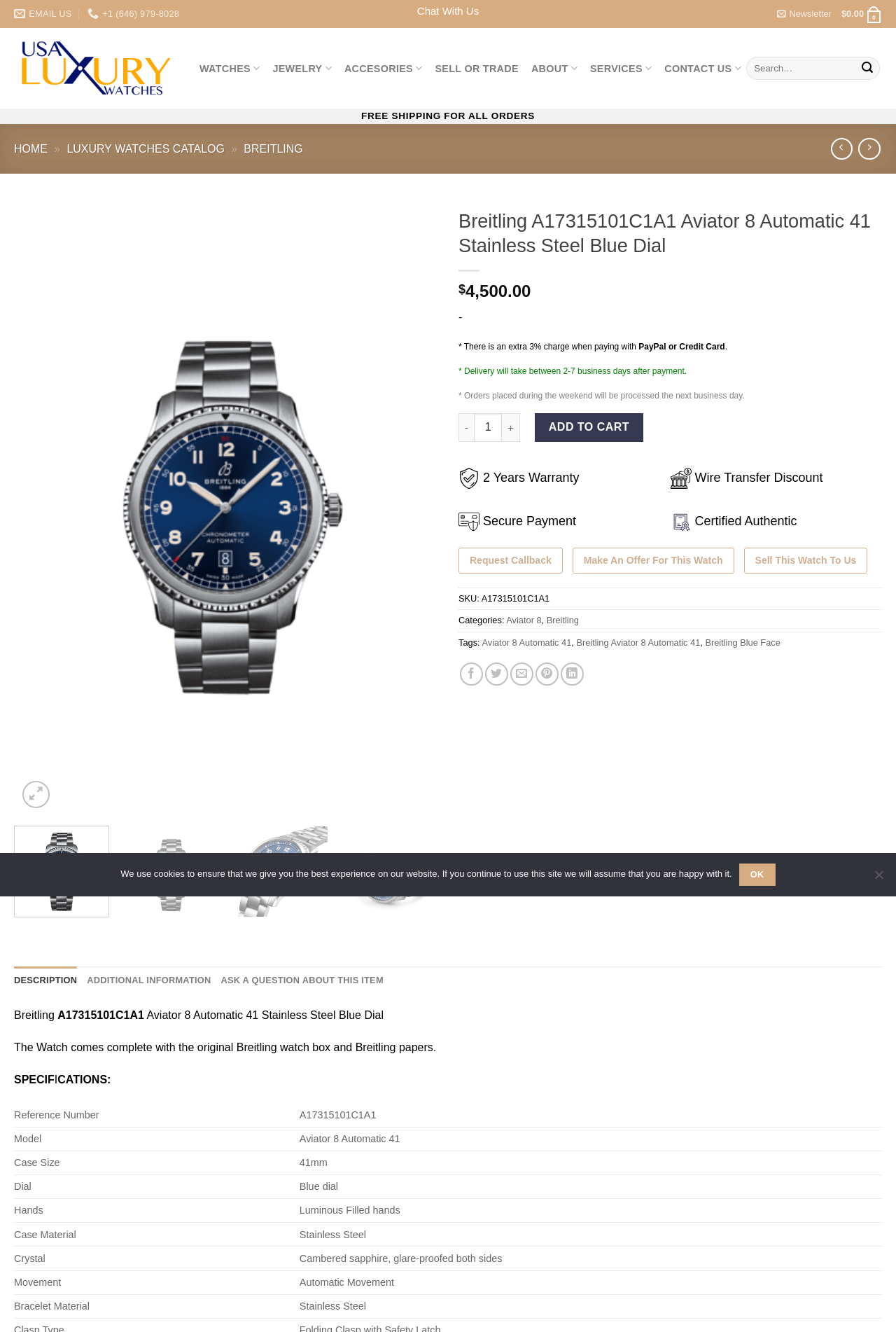Show me the bounding box coordinates of the clickable region to achieve the task as per the instruction: "Share the Breitling A17315101C1A1 watch on Facebook".

[0.513, 0.497, 0.539, 0.515]